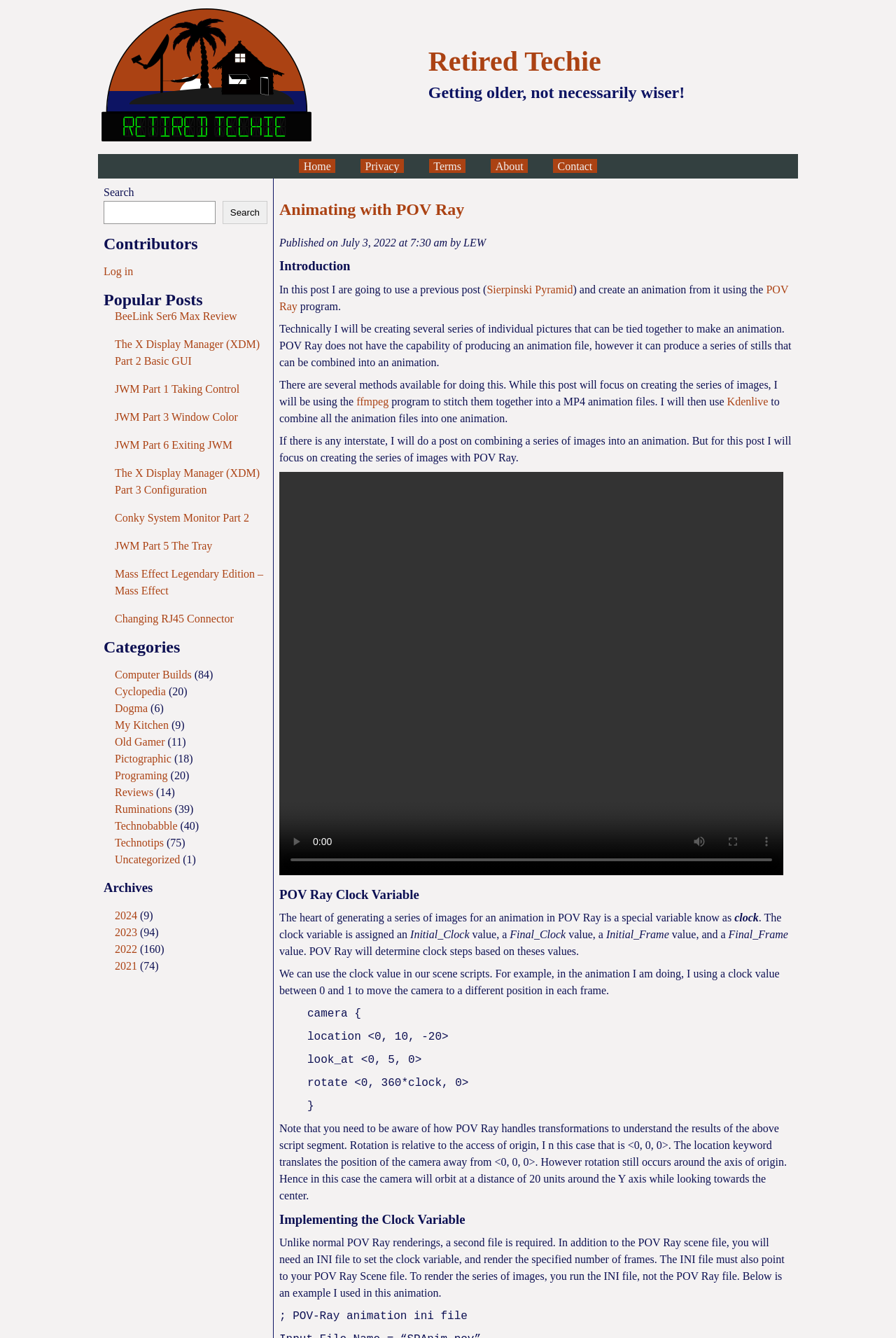Please identify the bounding box coordinates of the element on the webpage that should be clicked to follow this instruction: "Click the Back button". The bounding box coordinates should be given as four float numbers between 0 and 1, formatted as [left, top, right, bottom].

None